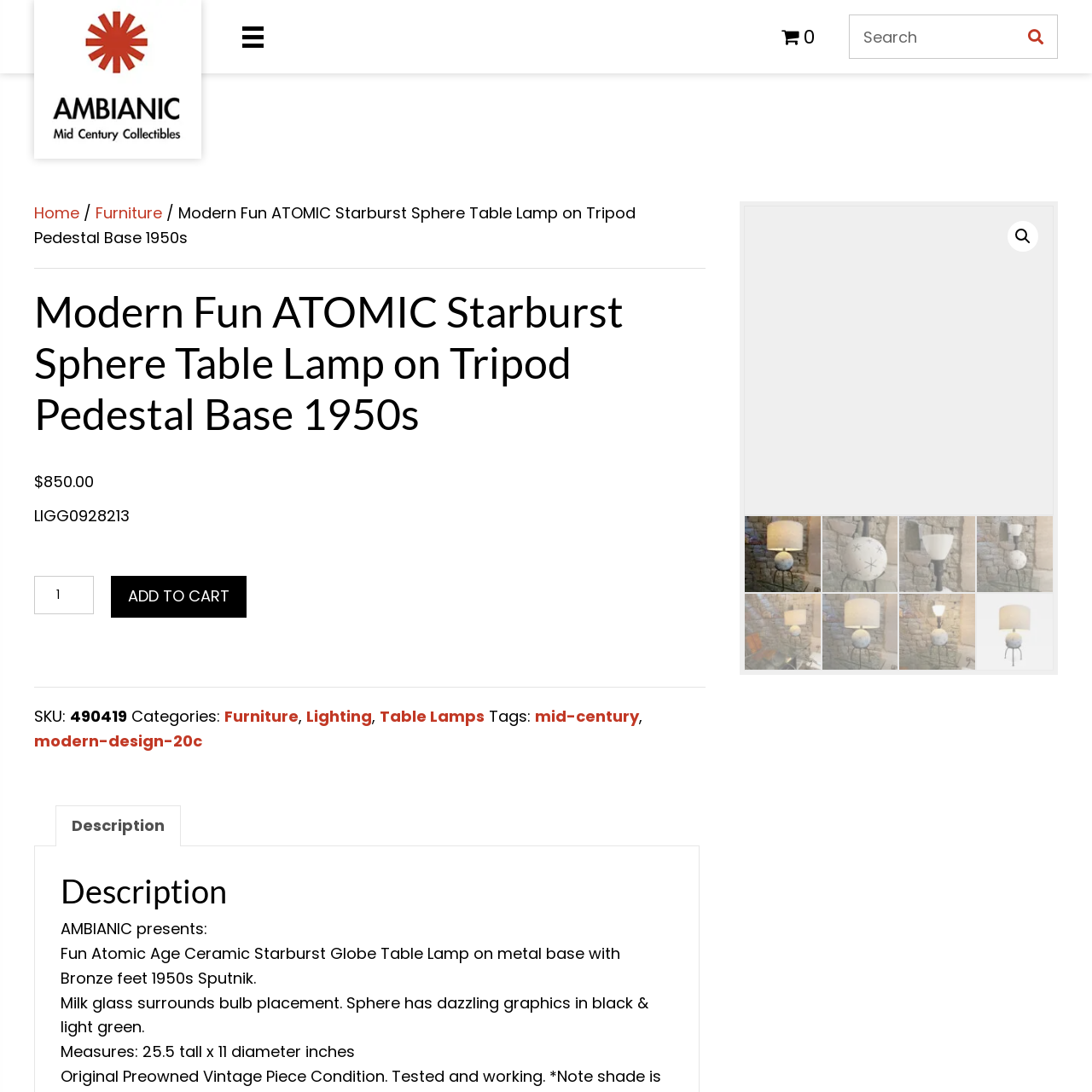How much does the lamp cost?
Examine the image highlighted by the red bounding box and answer briefly with one word or a short phrase.

$850.00